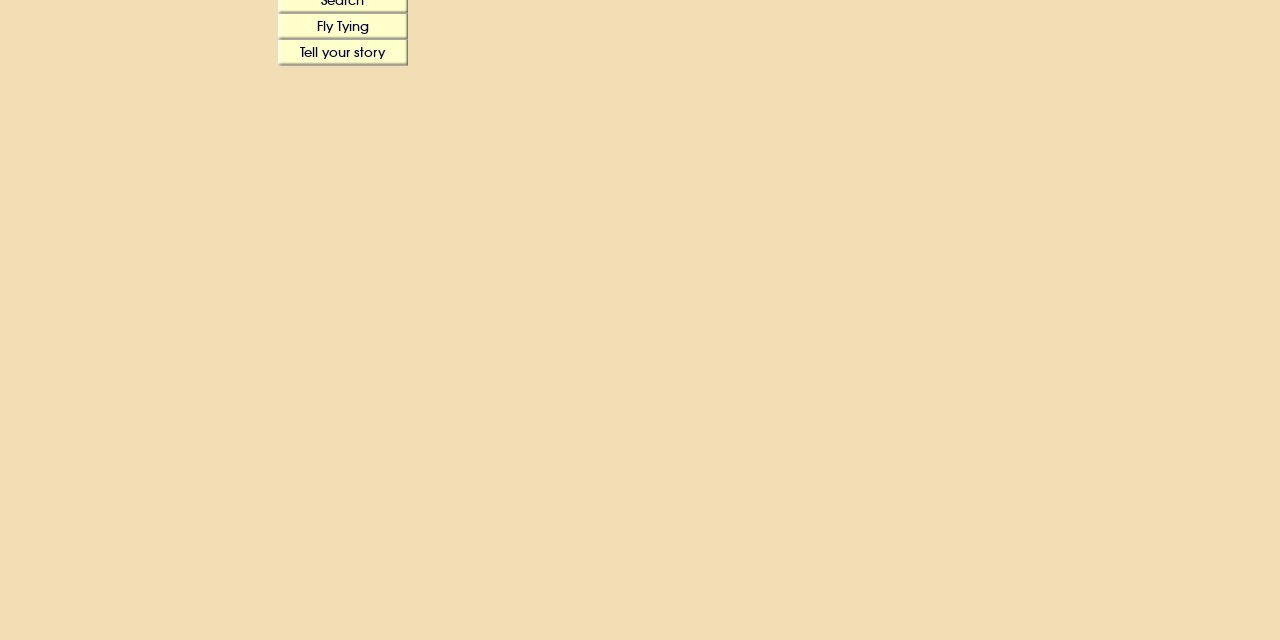Identify the bounding box coordinates for the UI element described as follows: "Fly Tying". Ensure the coordinates are four float numbers between 0 and 1, formatted as [left, top, right, bottom].

[0.217, 0.022, 0.318, 0.062]